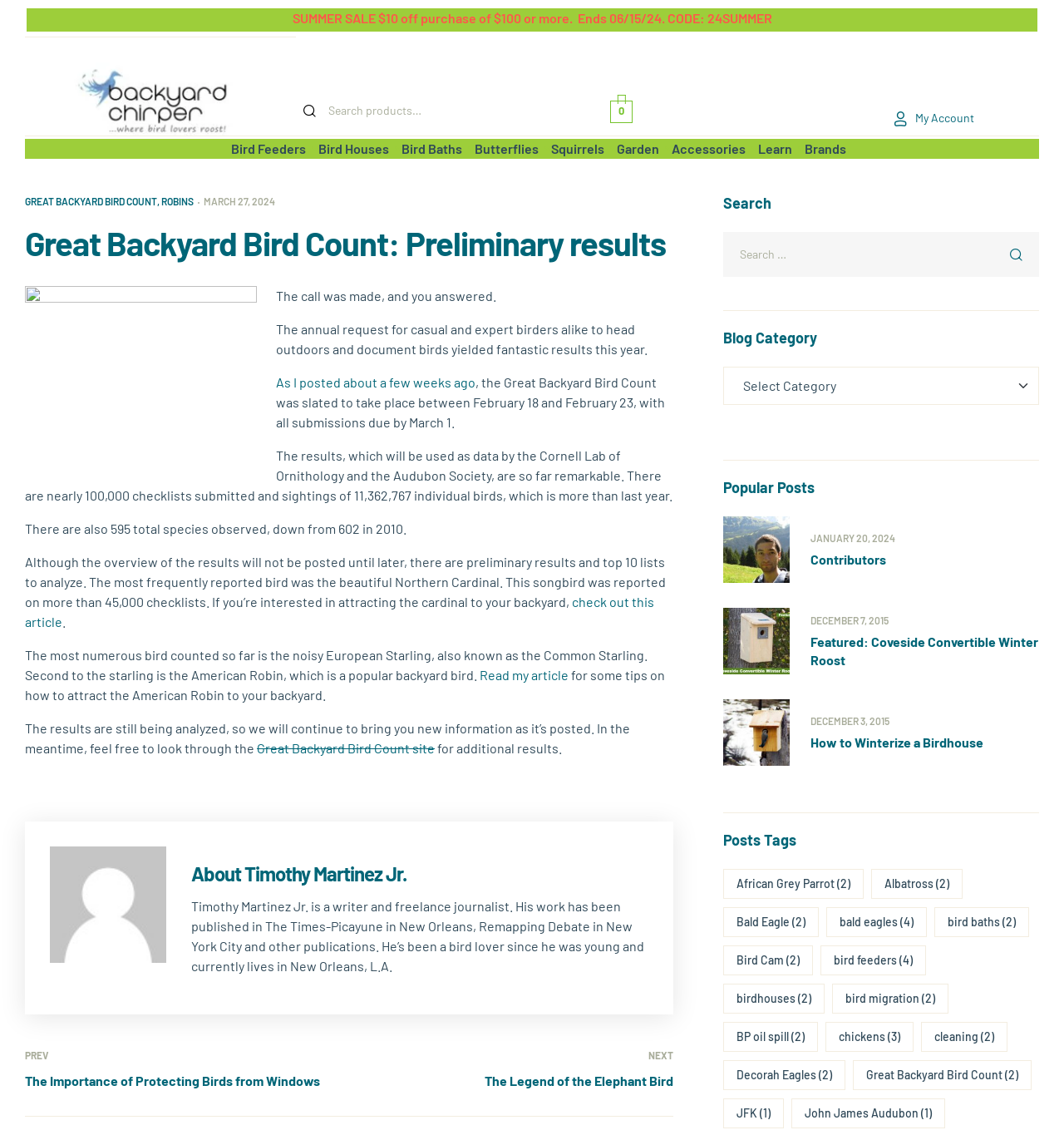Show the bounding box coordinates of the region that should be clicked to follow the instruction: "Read about the Great Backyard Bird Count."

[0.023, 0.172, 0.148, 0.184]